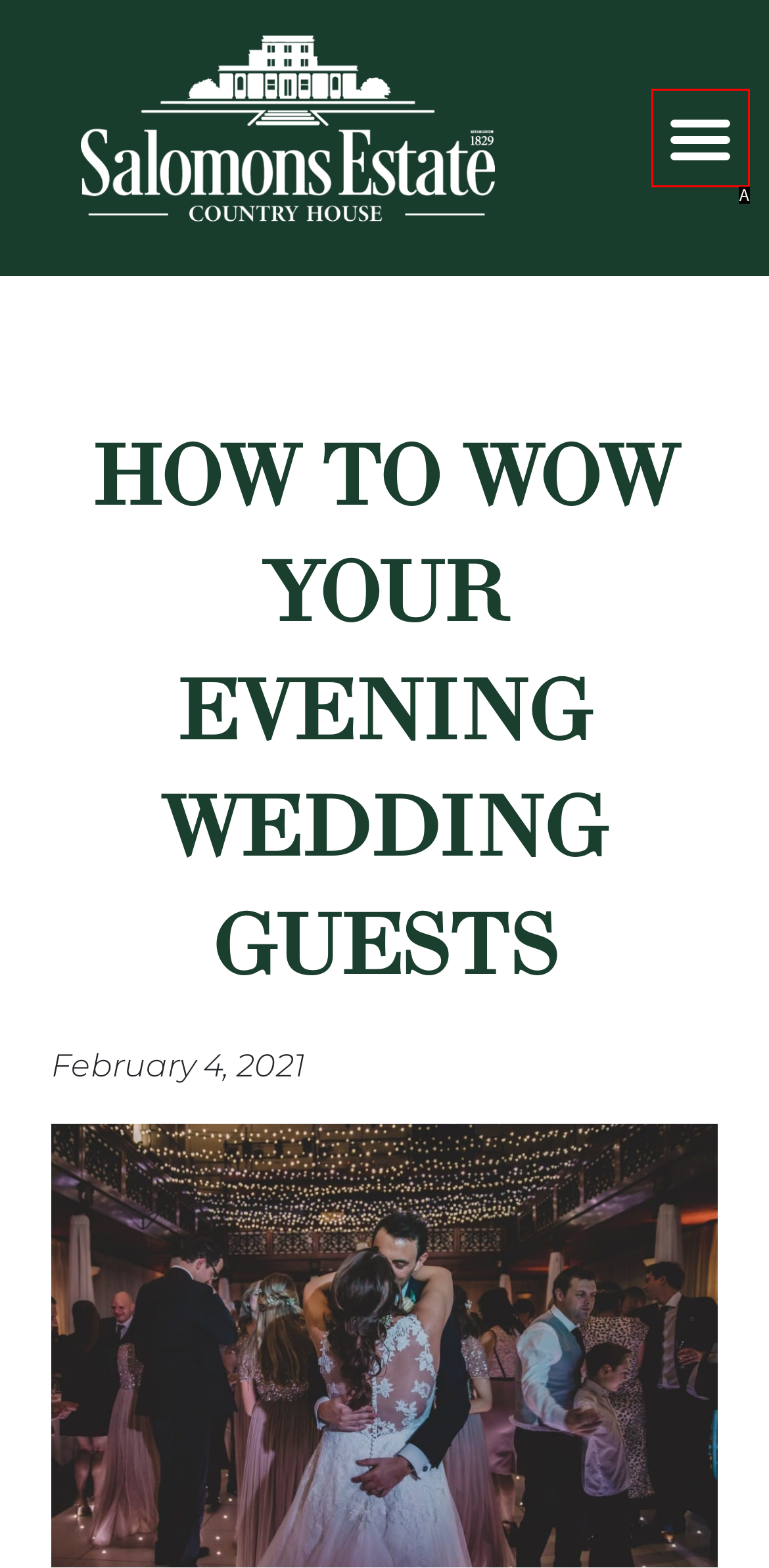Please determine which option aligns with the description: Menu. Respond with the option’s letter directly from the available choices.

A